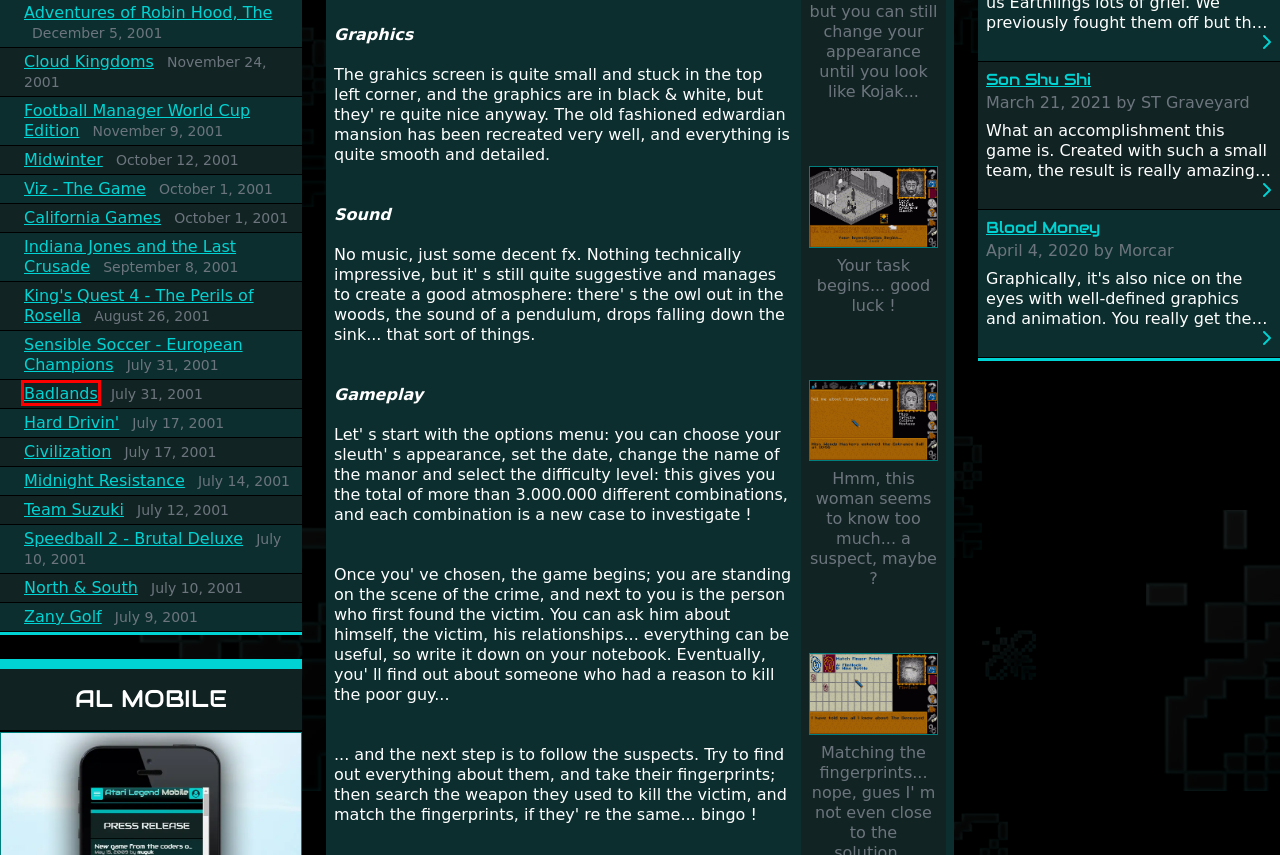You are given a webpage screenshot where a red bounding box highlights an element. Determine the most fitting webpage description for the new page that loads after clicking the element within the red bounding box. Here are the candidates:
A. Badlands review (Atari ST) | Atari Legend
B. Cloud Kingdoms review (Atari ST) | Atari Legend
C. Team Suzuki review (Atari ST) | Atari Legend
D. Son Shu Shi review (Atari ST) | Atari Legend
E. King's Quest 4 - The Perils of Rosella review (Atari ST) | Atari Legend
F. Adventures of Robin Hood, The review (Atari ST) | Atari Legend
G. North & South review (Atari ST) | Atari Legend
H. Indiana Jones and the Last Crusade review (Atari ST) | Atari Legend

A